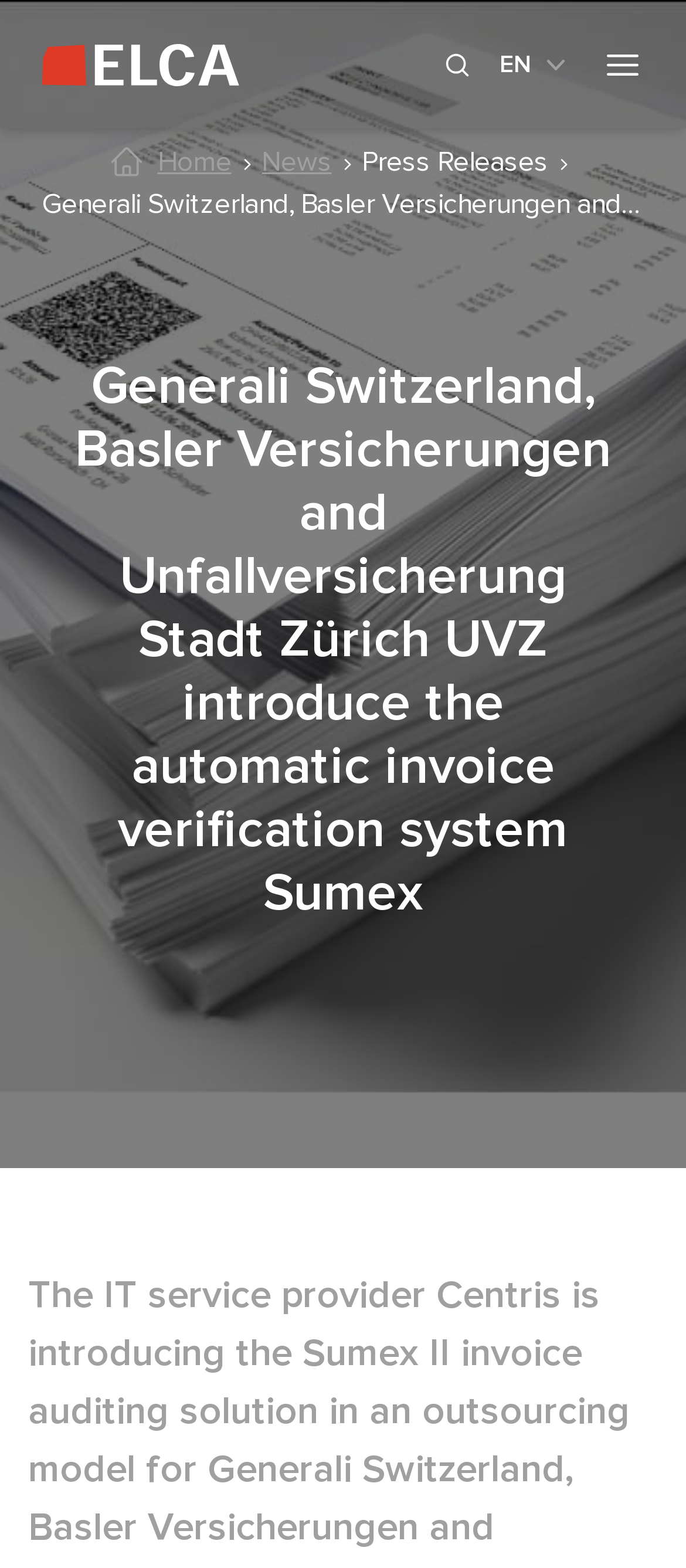Respond to the following query with just one word or a short phrase: 
What is the purpose of the Sumex system?

Automating invoice verification